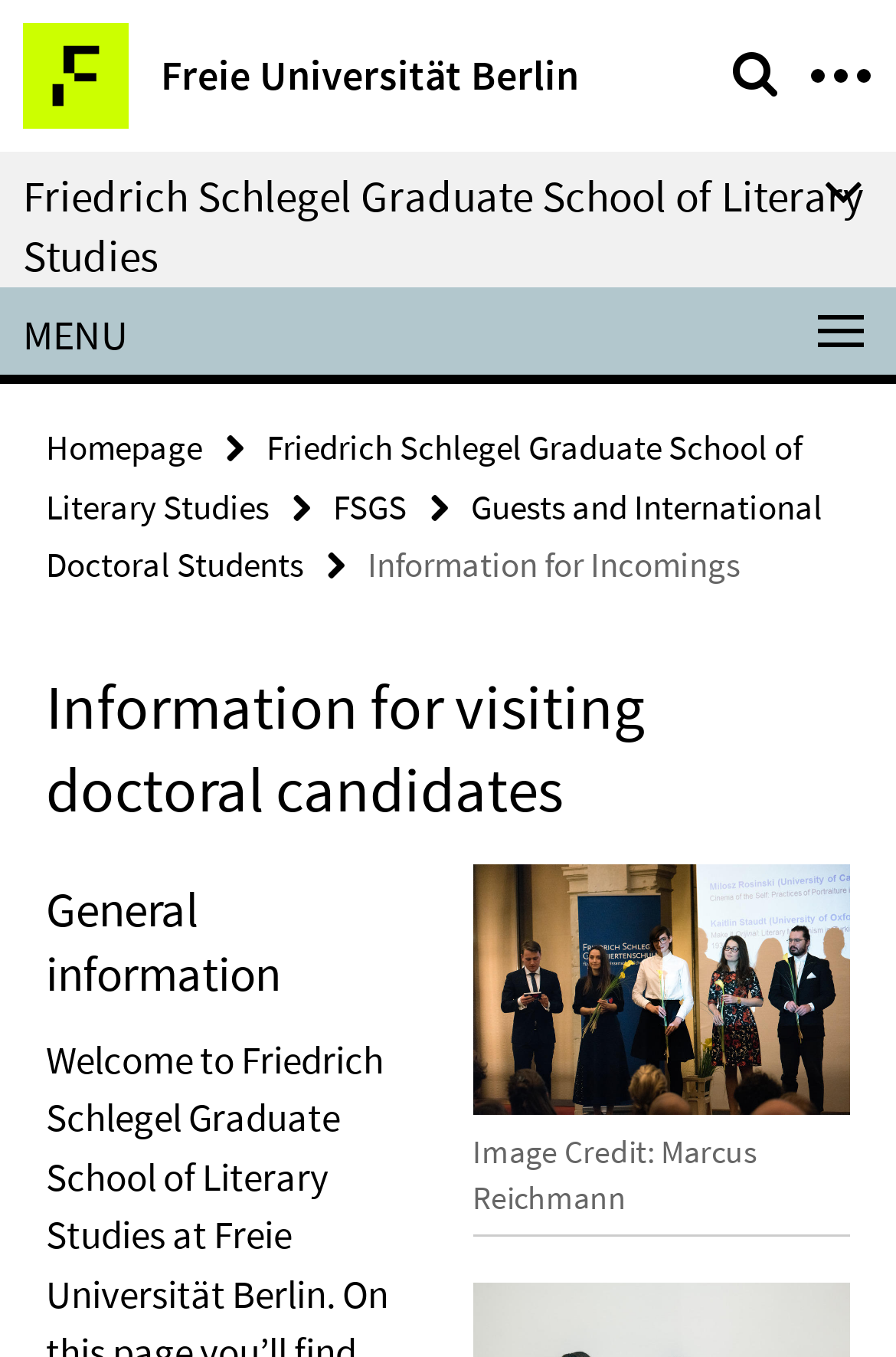From the details in the image, provide a thorough response to the question: What type of students is the page information for?

I found the answer by looking at the heading element with the text 'Information for visiting doctoral candidates' which is a child of the root element. This heading is likely to indicate the type of students the page is information for.